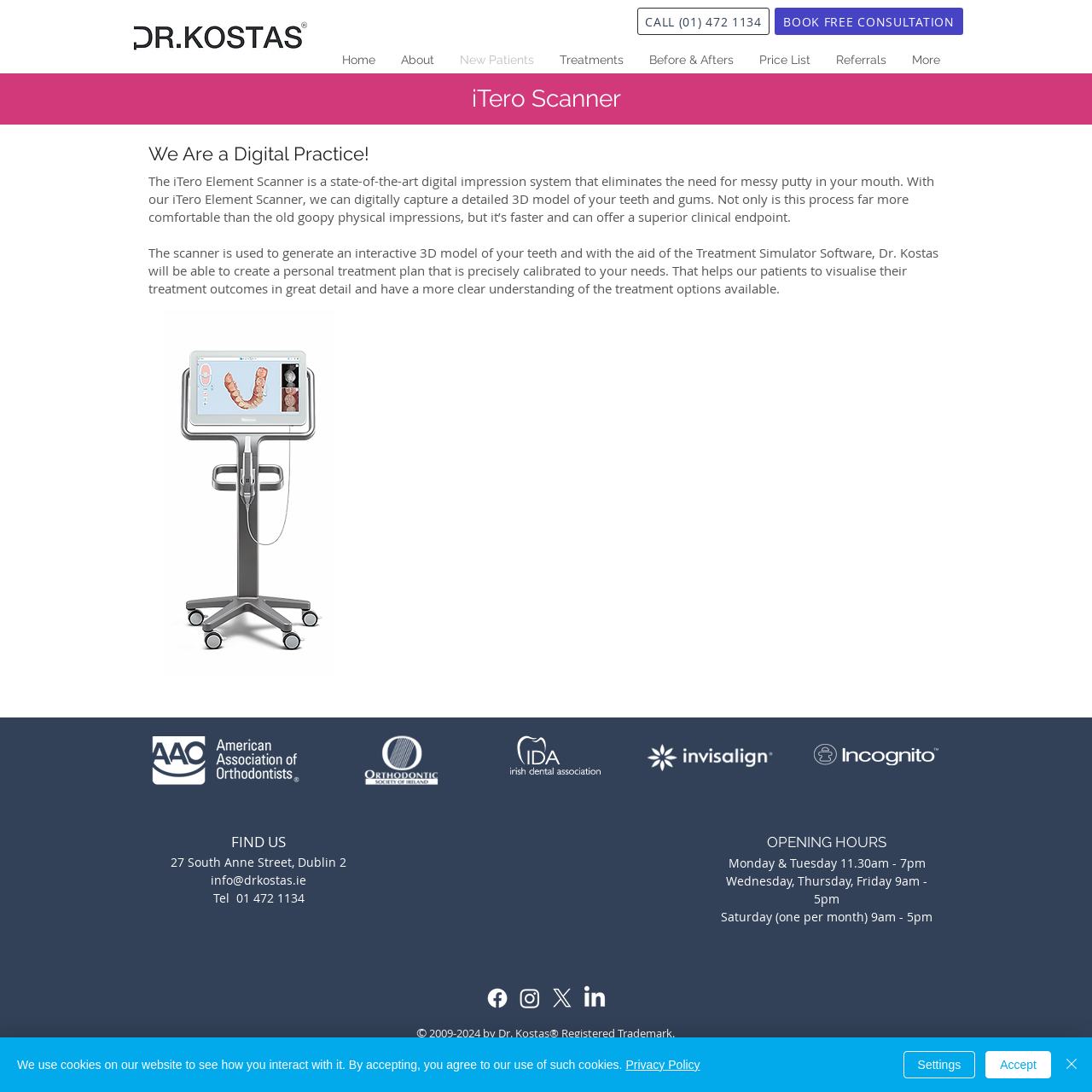Identify the bounding box coordinates of the region that should be clicked to execute the following instruction: "Call the phone number".

[0.584, 0.007, 0.705, 0.032]